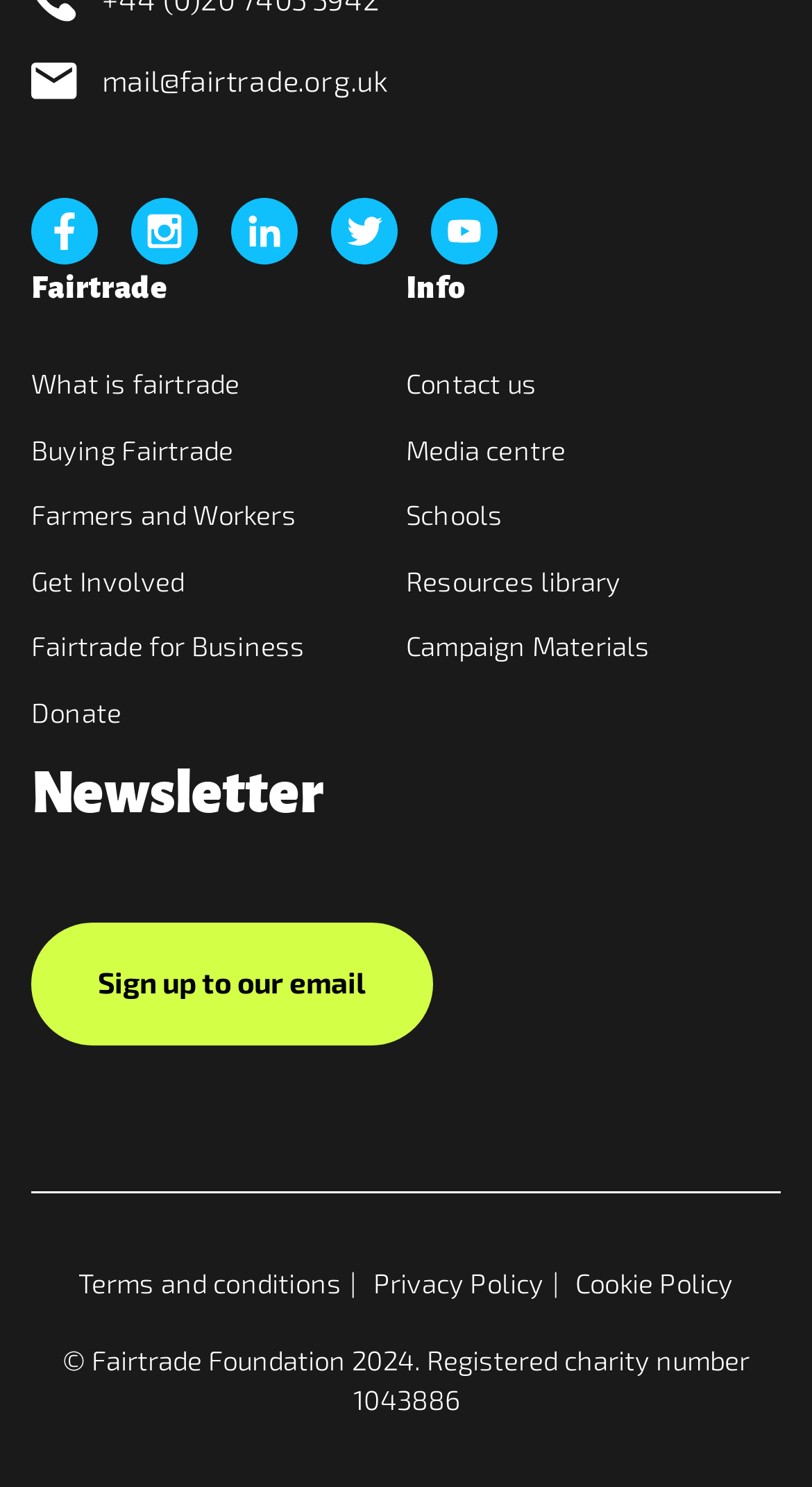Give a short answer using one word or phrase for the question:
How many links are there in the main navigation?

6